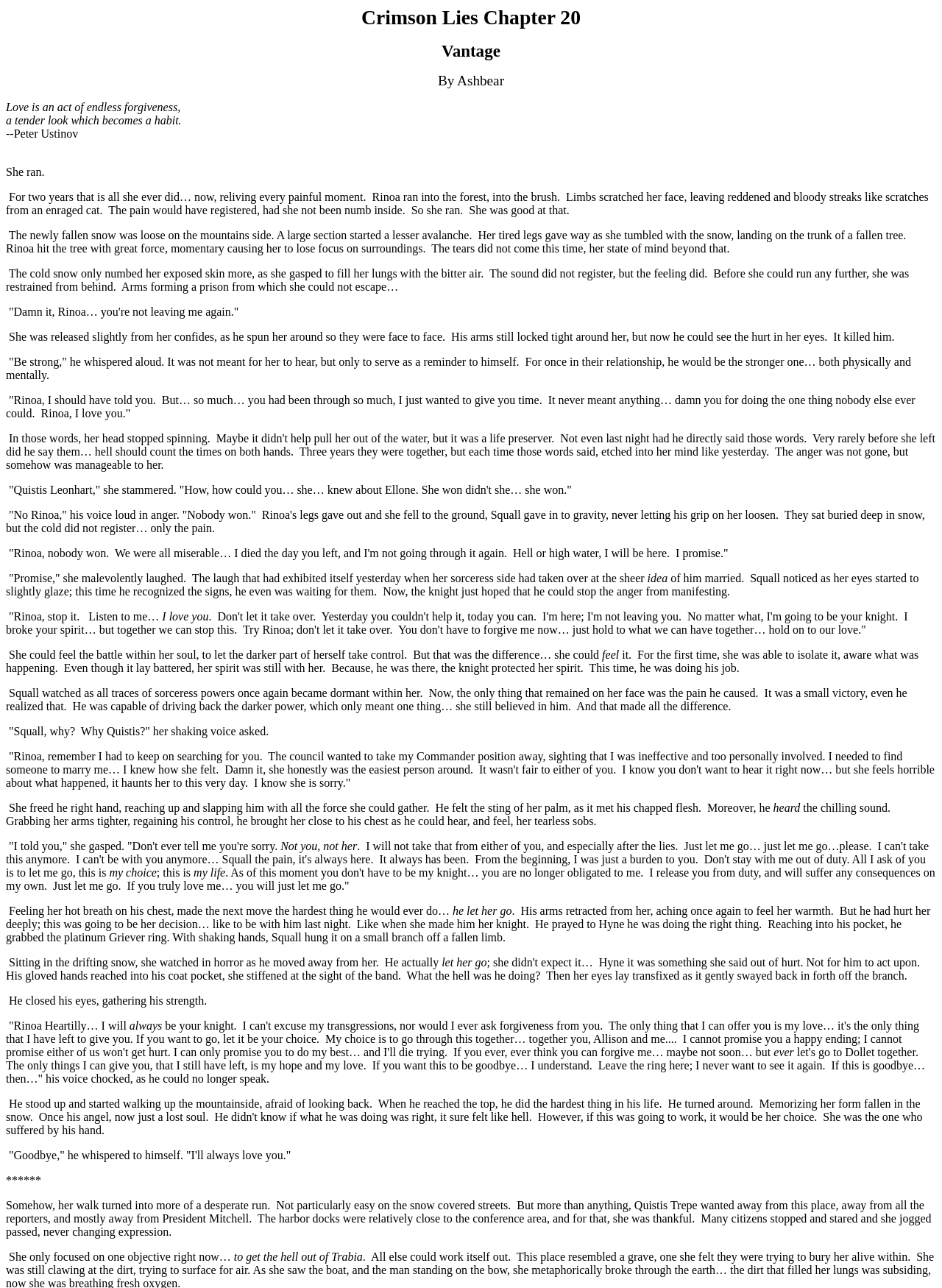Using the information in the image, give a comprehensive answer to the question: 
What is Quistis doing at the end of the chapter?

The text describes Quistis as jogging or running away from the conference area, indicating that she is trying to escape or get away from something or someone, possibly the reporters or President Mitchell.